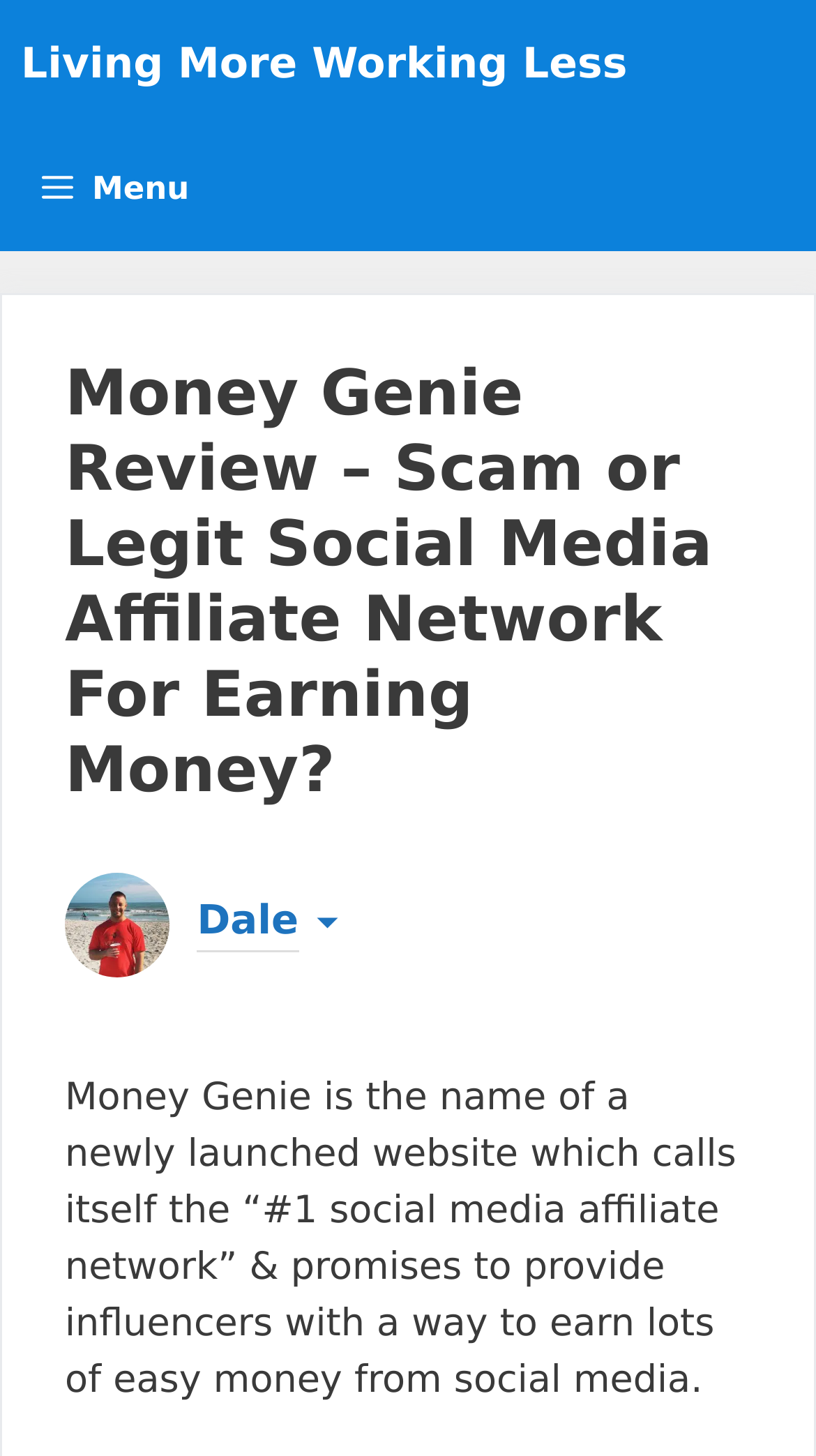What is the name of the social media affiliate network being reviewed?
Based on the image, answer the question in a detailed manner.

I found the answer by reading the first paragraph of the webpage, which mentions 'Money Genie is the name of a newly launched website...' This indicates that Money Genie is the social media affiliate network being reviewed.